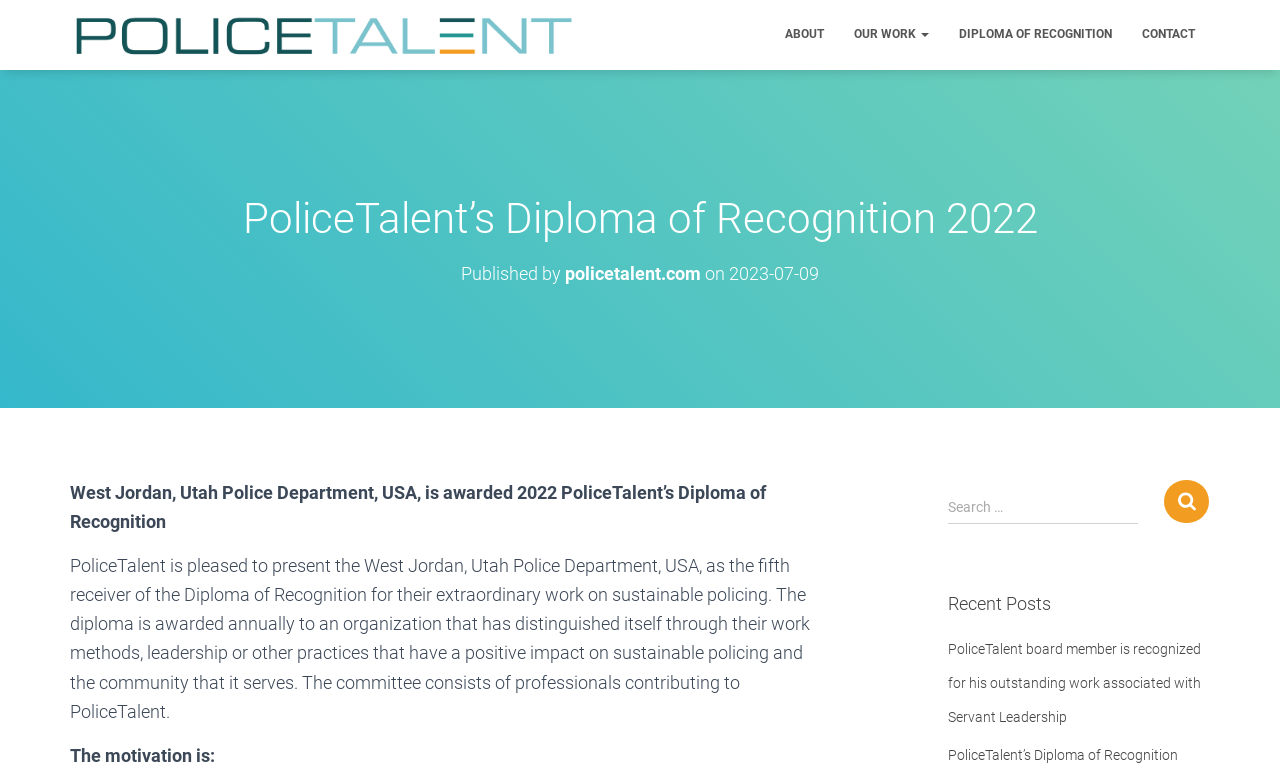What is the purpose of the Diploma of Recognition?
Look at the image and provide a short answer using one word or a phrase.

To recognize organizations for sustainable policing